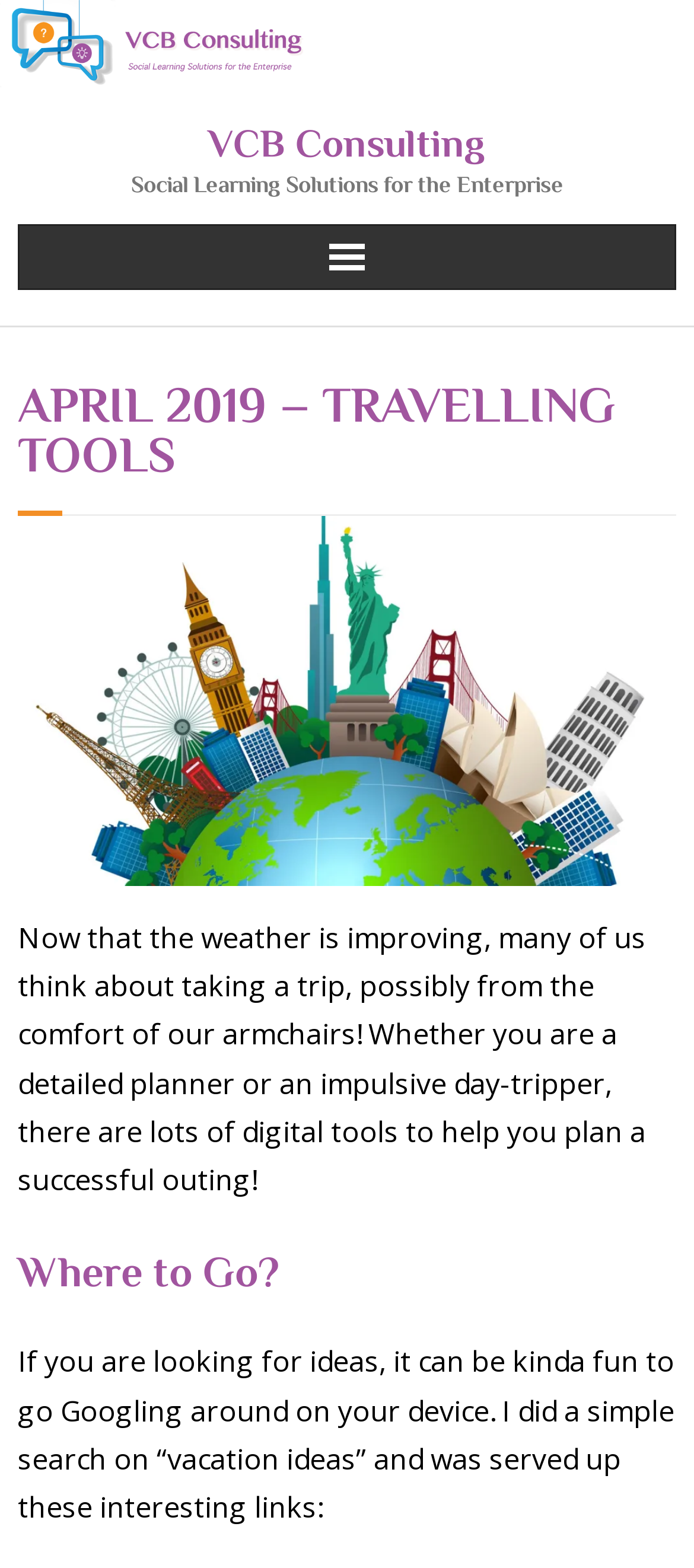Explain the webpage in detail, including its primary components.

The webpage is about traveling tools and planning trips. At the top, there is a link to "VCB Consulting Social Learning Solutions for the Enterprise" with a heading that breaks down into two parts: "VCB Consulting" and "Social Learning Solutions for the Enterprise". This link is positioned near the top center of the page.

Below the link, there is a prominent heading "APRIL 2019 – TRAVELLING TOOLS" that spans almost the entire width of the page. Underneath this heading, there is a figure, likely an image, that takes up a significant portion of the page.

Following the figure, there is a block of text that discusses the idea of planning a trip, whether you're a detailed planner or an impulsive day-tripper, and how digital tools can help. This text is positioned in the middle of the page.

Further down, there is a heading "Where to Go?" that is centered near the bottom of the page. Below this heading, there is another block of text that suggests searching online for vacation ideas and provides an example of a search query that yields interesting links. This text is positioned near the bottom of the page.